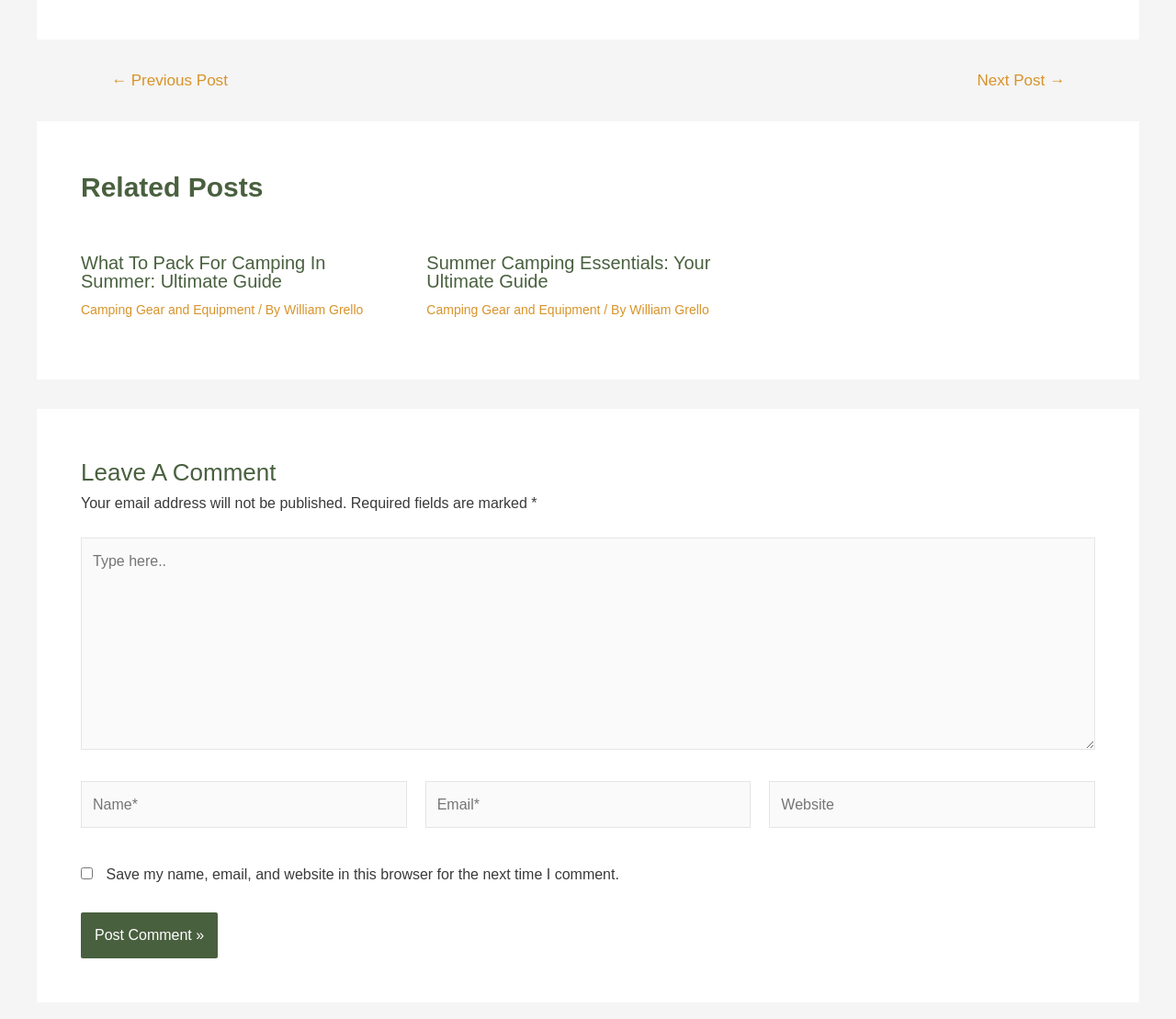Determine the bounding box coordinates of the region that needs to be clicked to achieve the task: "Click the 'Post Comment »' button".

[0.069, 0.895, 0.185, 0.94]